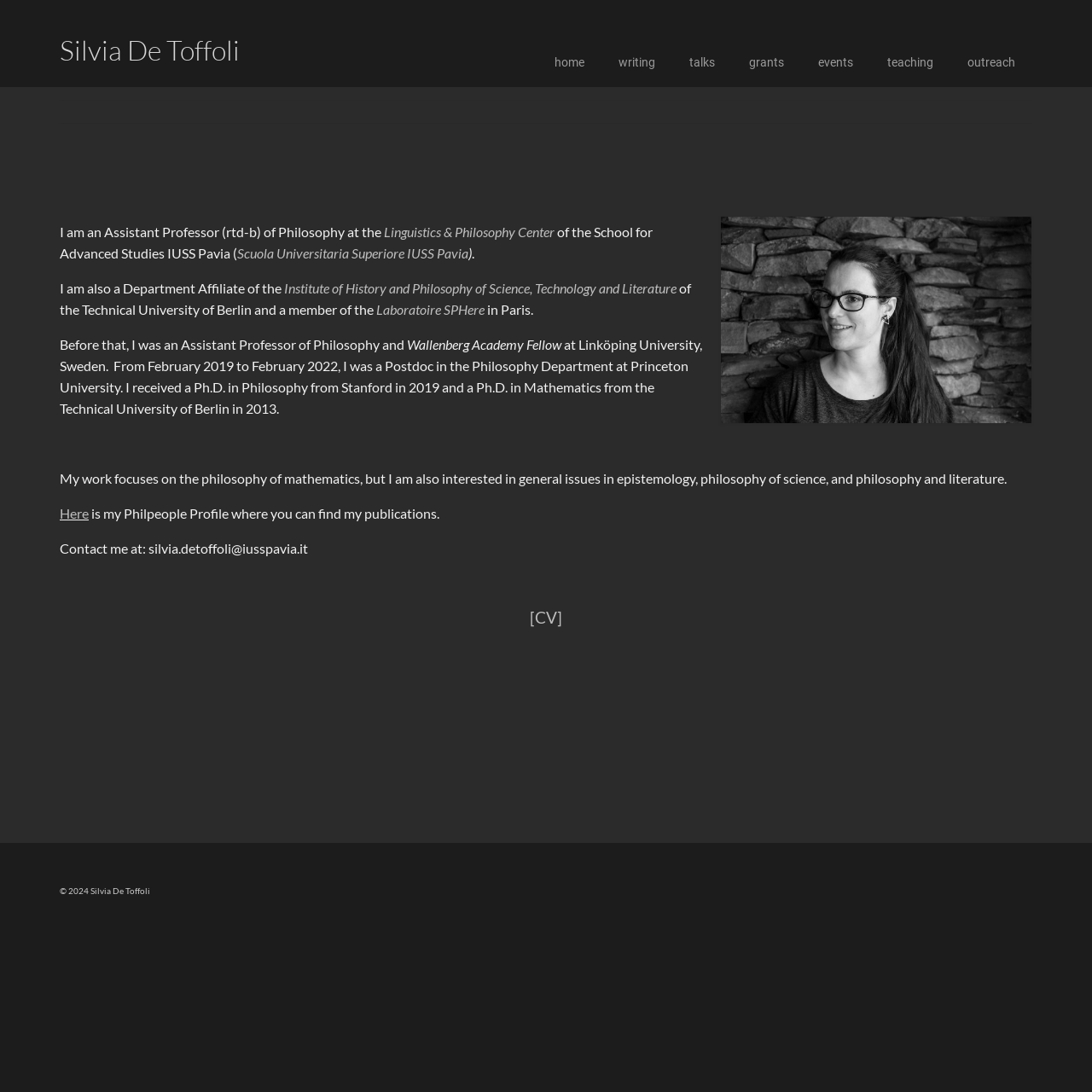What is Silvia De Toffoli's profession?
Look at the image and answer with only one word or phrase.

Assistant Professor